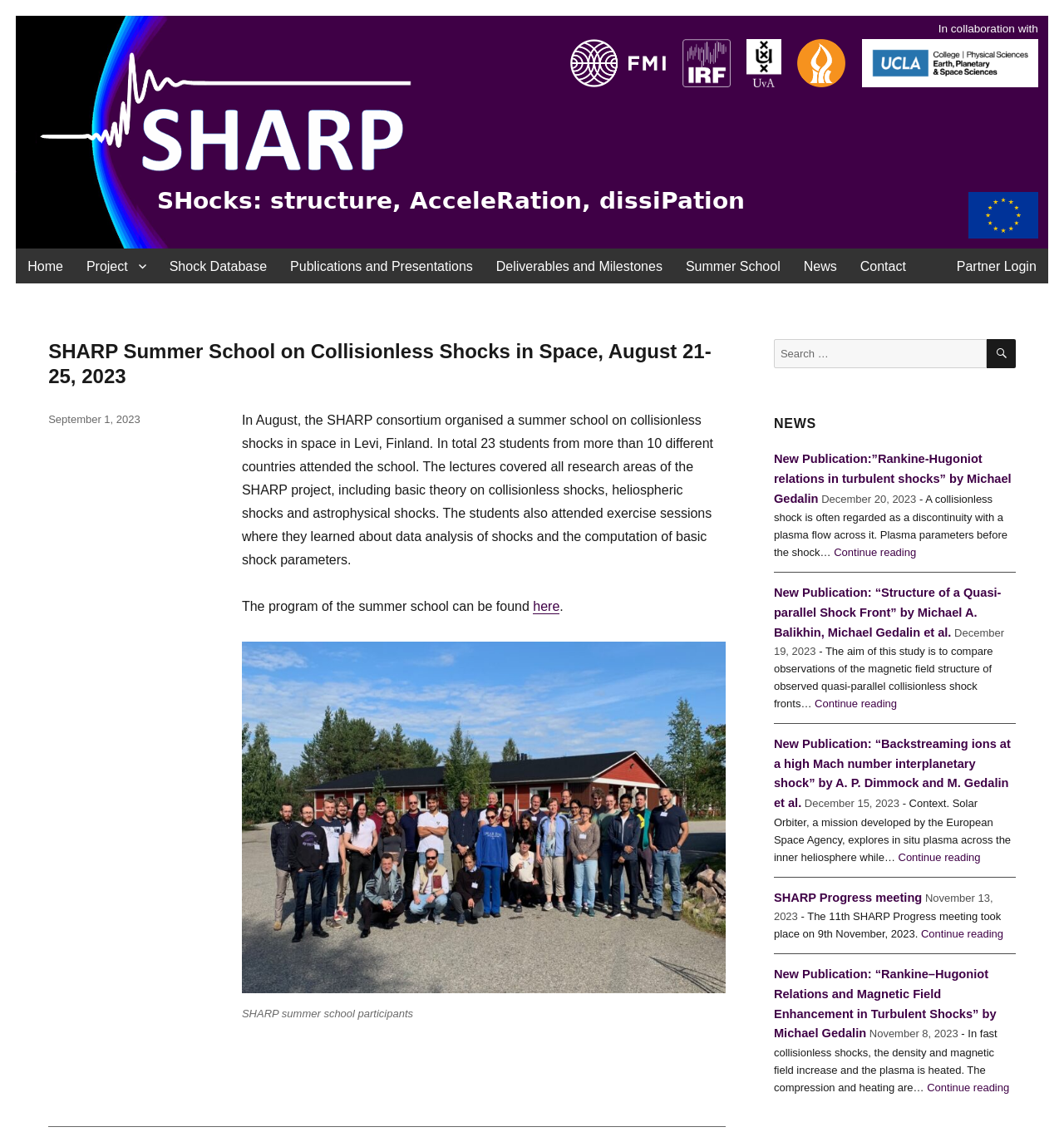Summarize the webpage with intricate details.

The webpage is about the SHARP Summer School on Collisionless Shocks in Space, which took place from August 21-25, 2023. At the top of the page, there is a navigation menu with links to various sections, including Home, Project, Shock Database, Publications and Presentations, Deliverables and Milestones, Summer School, News, and Contact. Below the navigation menu, there is a large image with the SHARP logo.

The main content of the page is an article about the summer school, which includes a heading, a paragraph of text, and a figure with a caption. The text describes the summer school, including the number of students who attended and the topics that were covered. There is also a link to the program of the summer school.

Below the article, there is a section with a heading "Post navigation" and a link to a news article. On the right side of the page, there is a search box with a button and a heading "NEWS". Below the search box, there are several news articles, each with a title, a date, and a brief summary. The news articles are about new publications and a progress meeting related to the SHARP project.

At the bottom of the page, there is a footer section with a link to a news article and a date. The overall layout of the page is clean and organized, with clear headings and concise text.